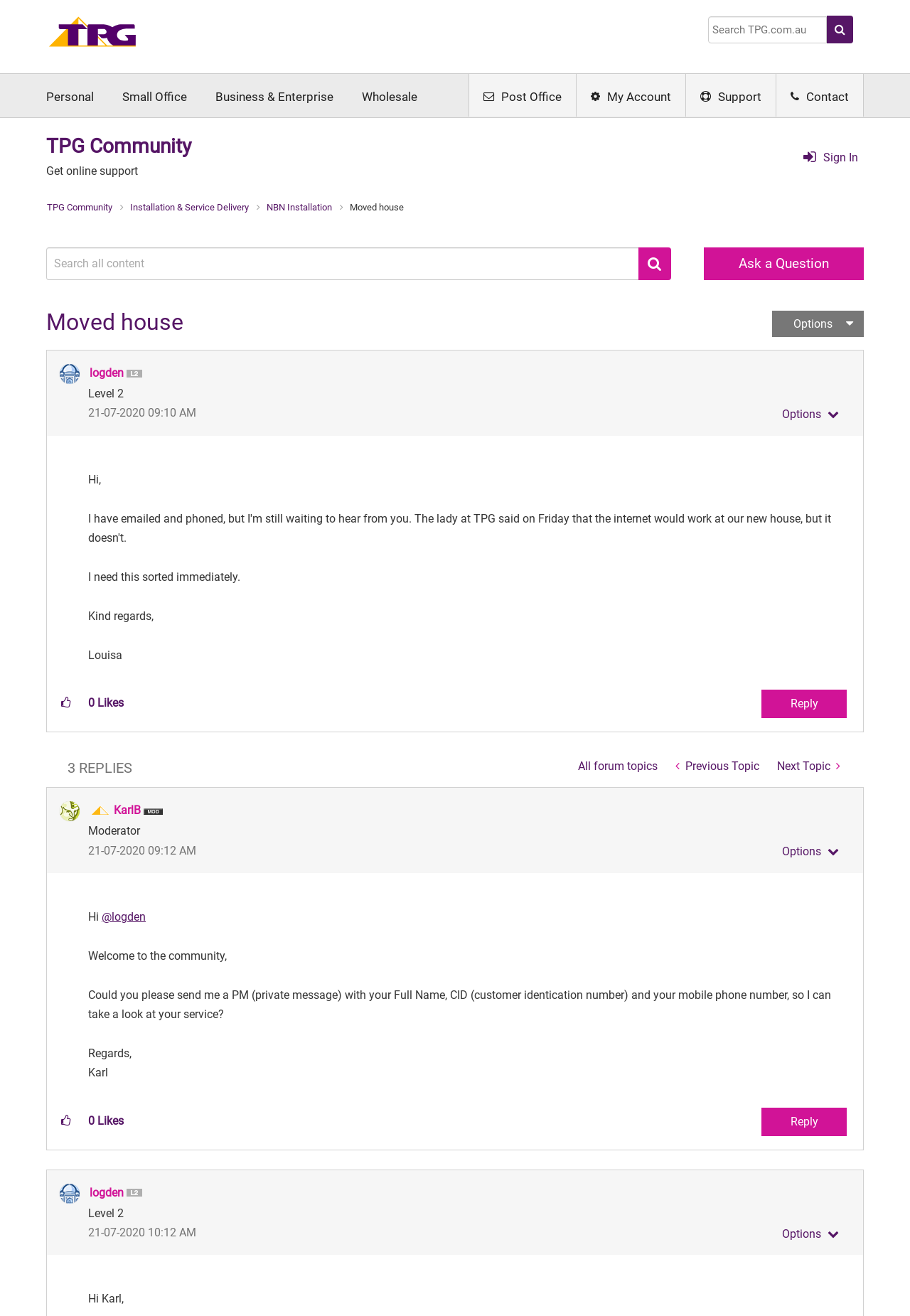Find the bounding box coordinates for the area that must be clicked to perform this action: "View profile of logden".

[0.098, 0.278, 0.136, 0.289]